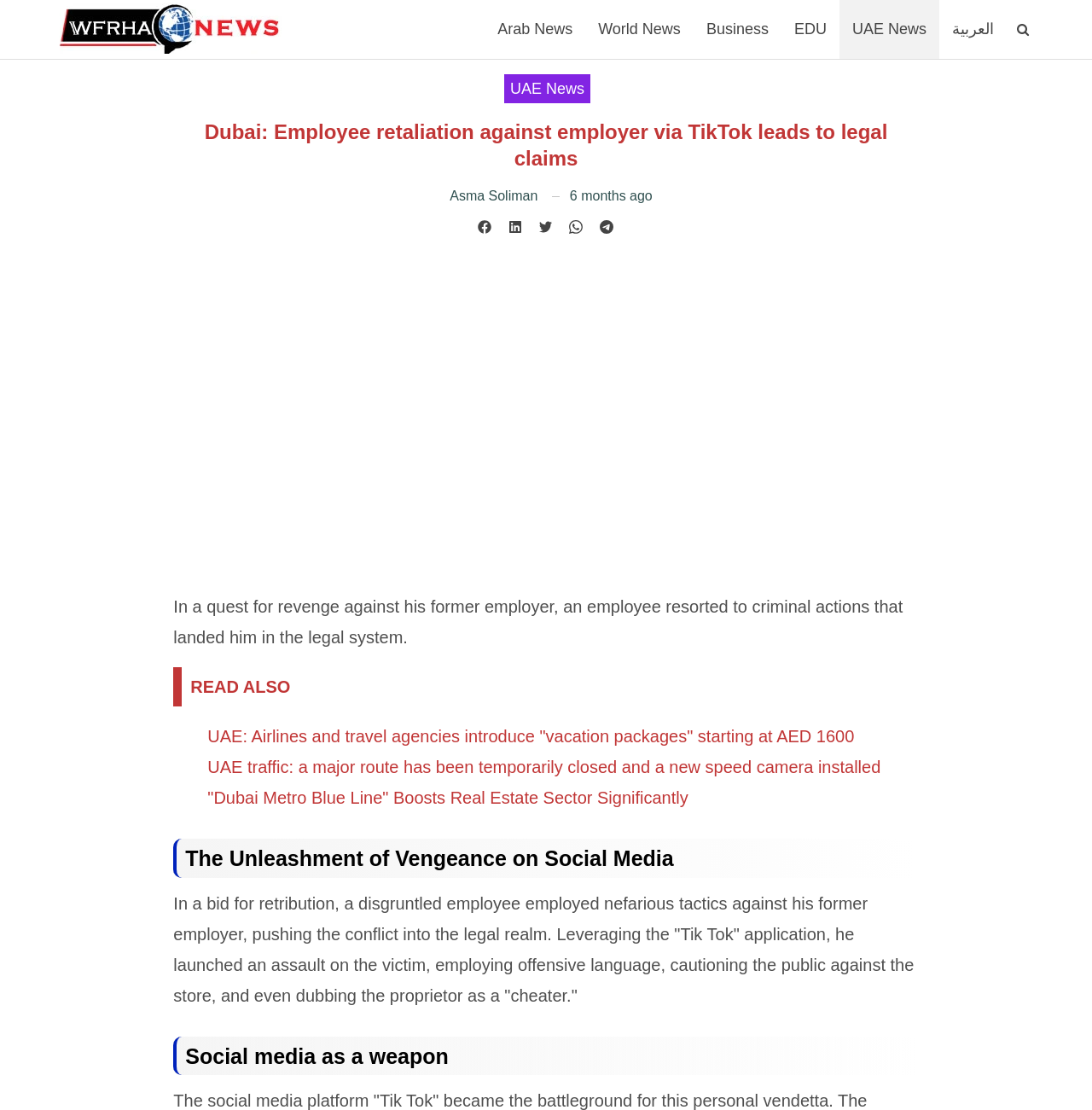Please answer the following question using a single word or phrase: 
What is the topic of the second heading in the news article?

The Unleashment of Vengeance on Social Media